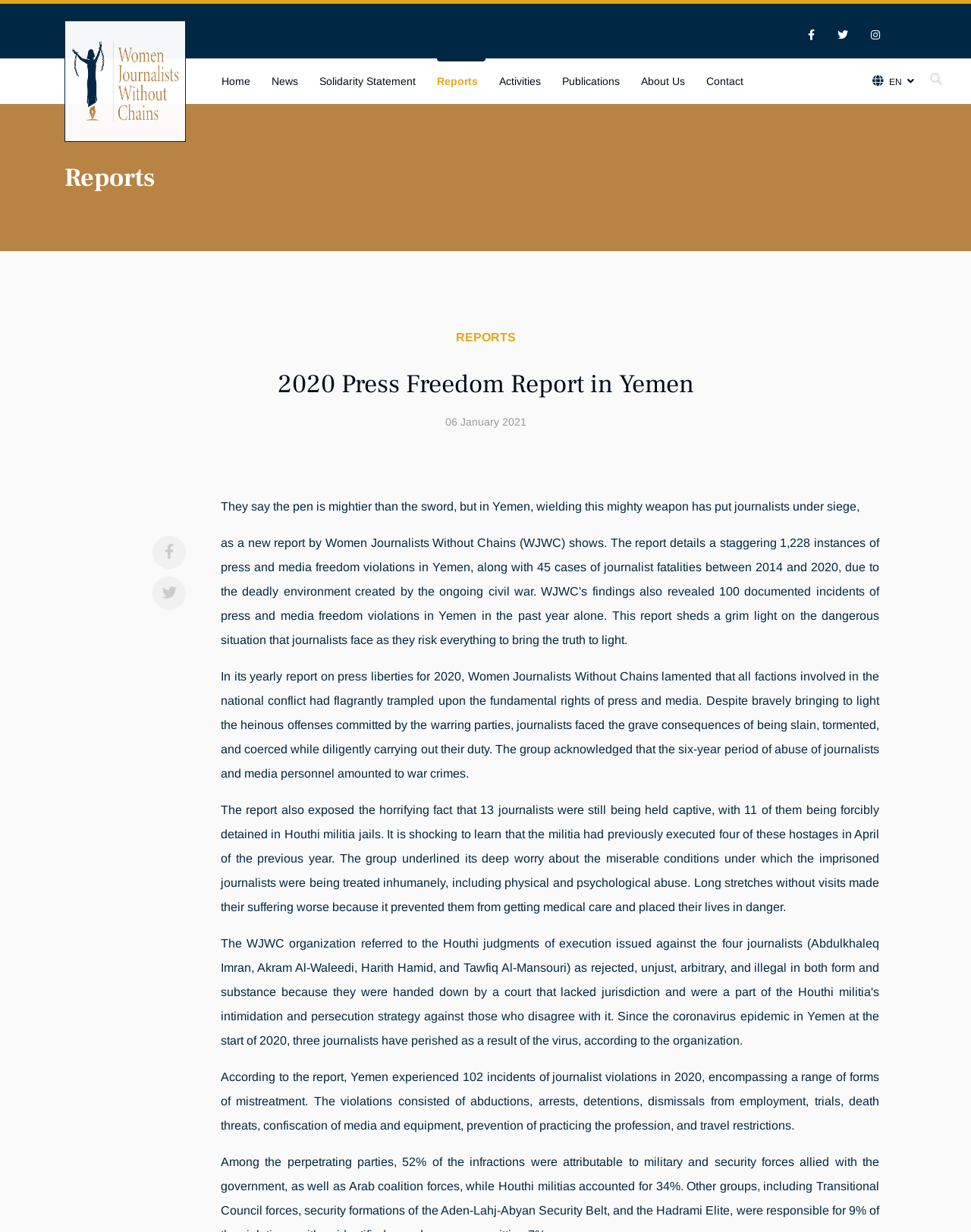Please find the bounding box coordinates in the format (top-left x, top-left y, bottom-right x, bottom-right y) for the given element description. Ensure the coordinates are floating point numbers between 0 and 1. Description: About Us

[0.66, 0.047, 0.713, 0.084]